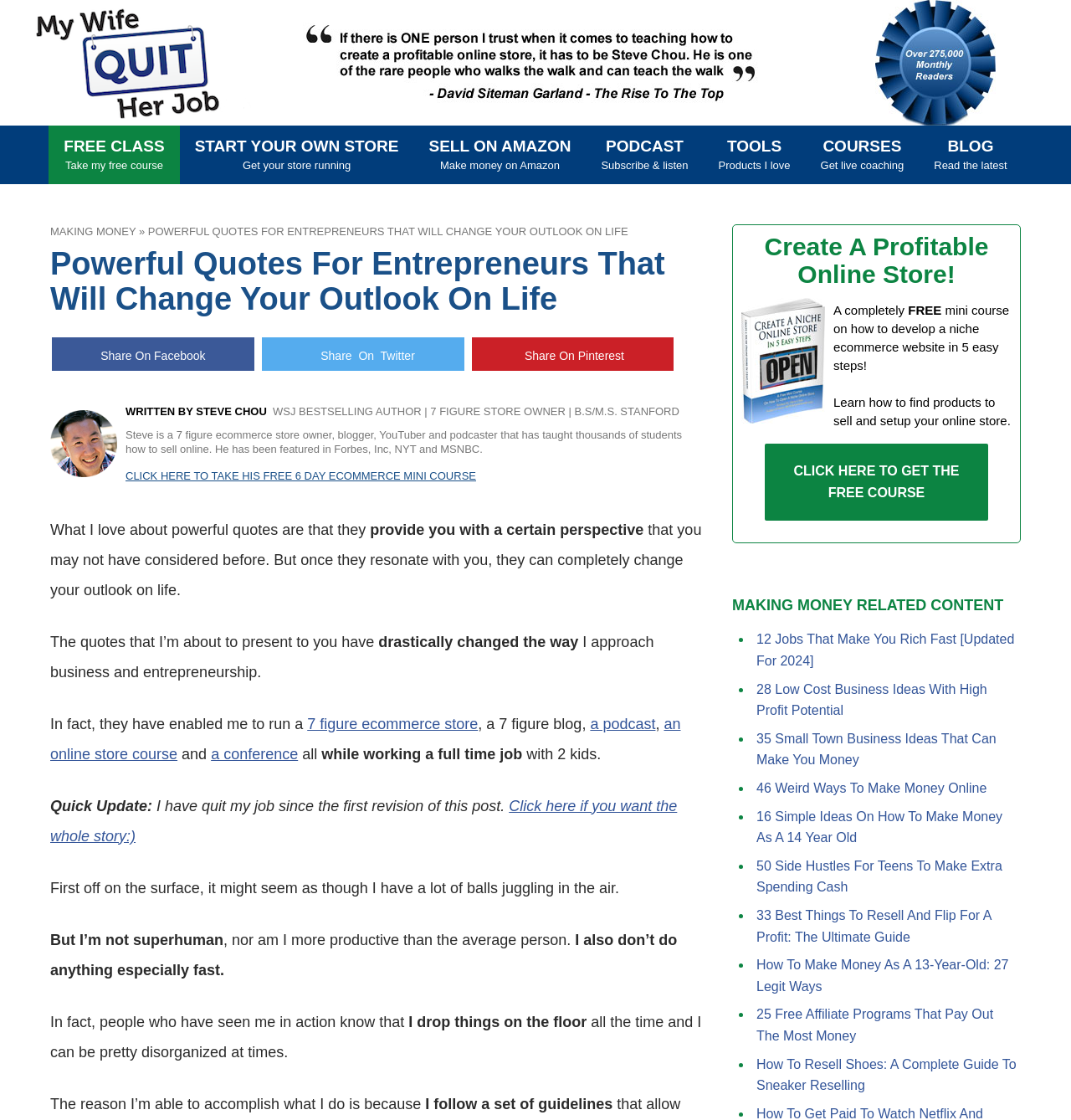Use a single word or phrase to answer the question: 
What is the author's educational background?

B.S/M.S. Stanford